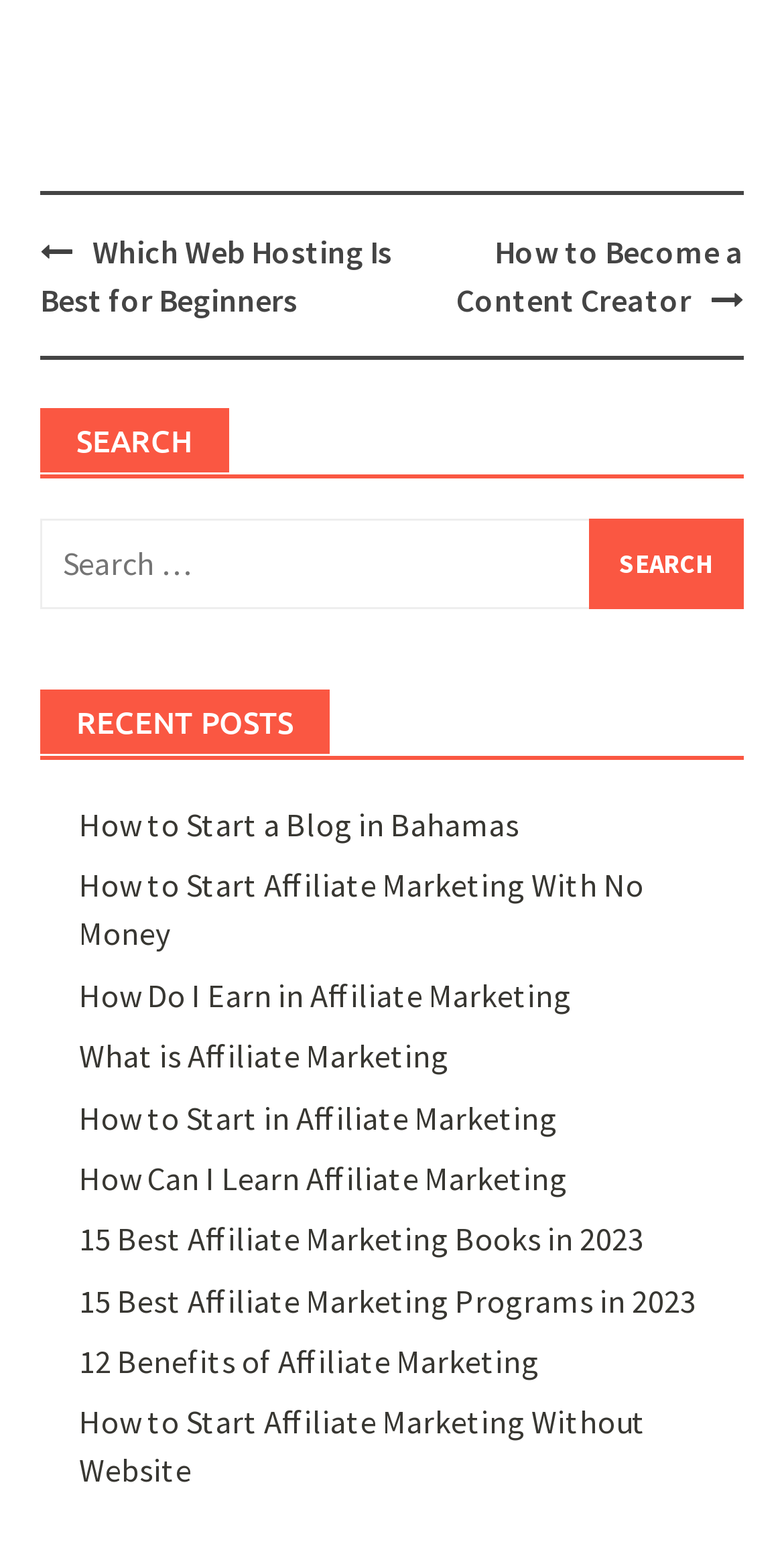Determine the bounding box coordinates of the clickable element to complete this instruction: "Read the post about affiliate marketing". Provide the coordinates in the format of four float numbers between 0 and 1, [left, top, right, bottom].

[0.1, 0.553, 0.821, 0.61]